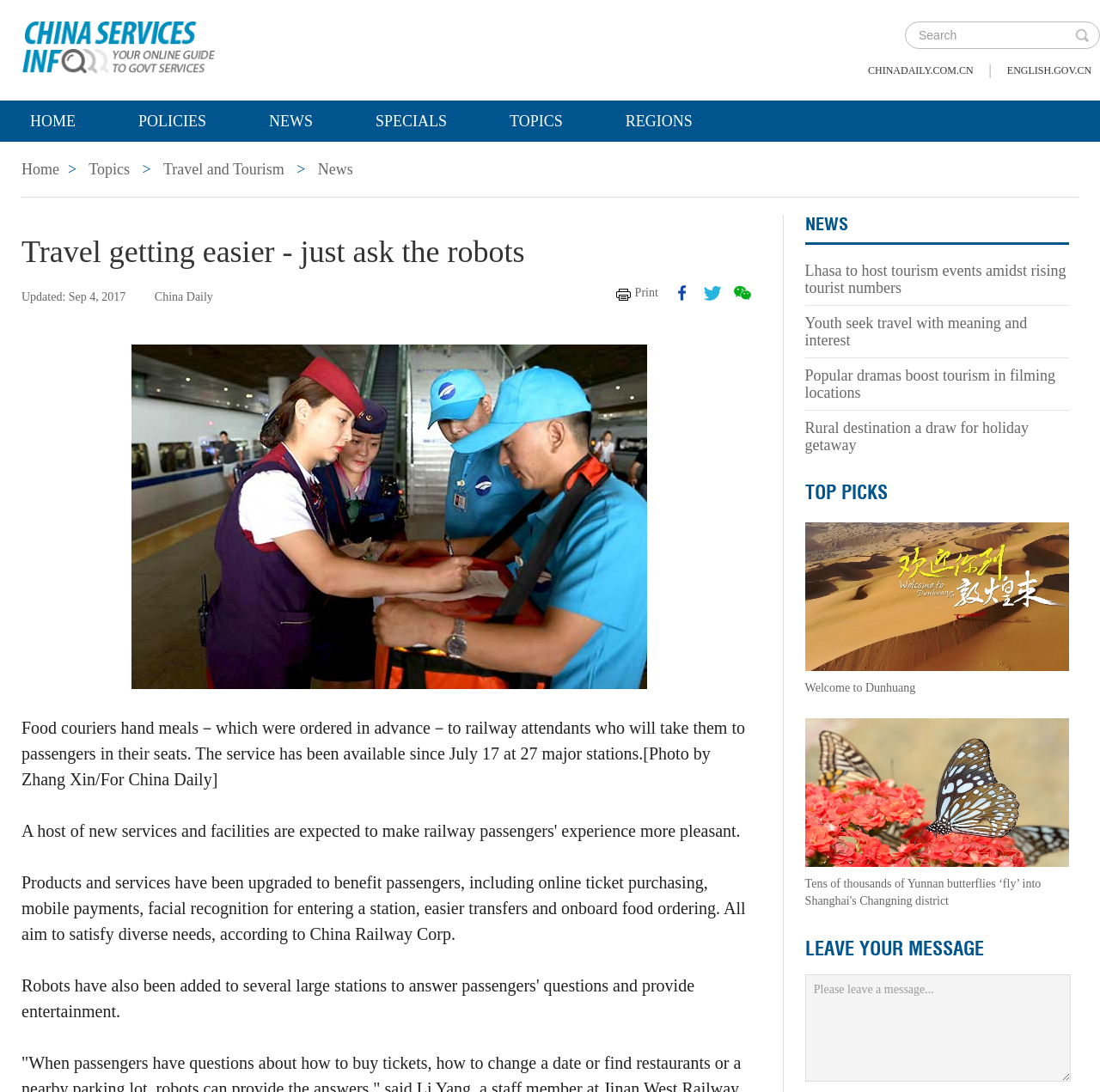What is the topic of the article with the image of food couriers? Using the information from the screenshot, answer with a single word or phrase.

Food ordering on trains